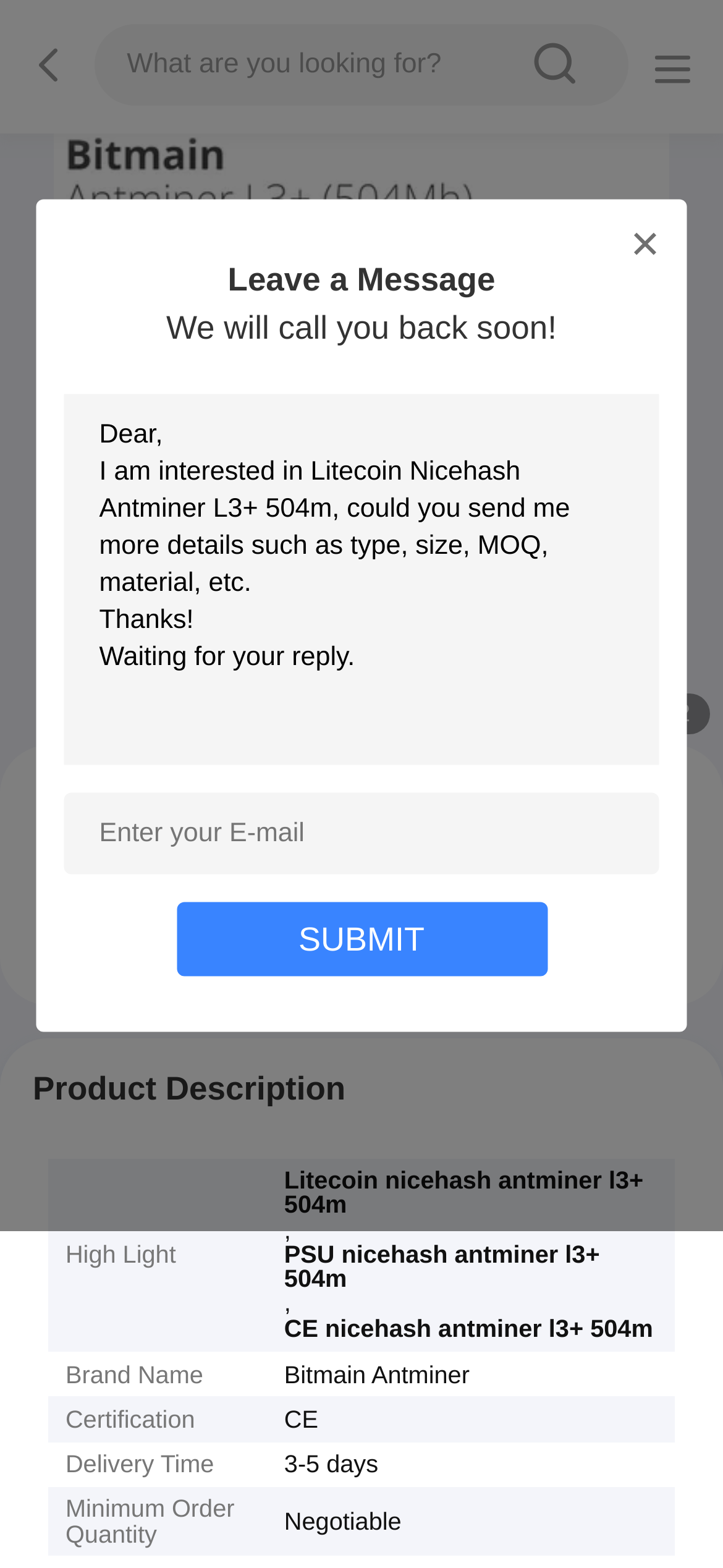Using the element description Contact Now, predict the bounding box coordinates for the UI element. Provide the coordinates in (top-left x, top-left y, bottom-right x, bottom-right y) format with values ranging from 0 to 1.

[0.517, 0.573, 0.929, 0.62]